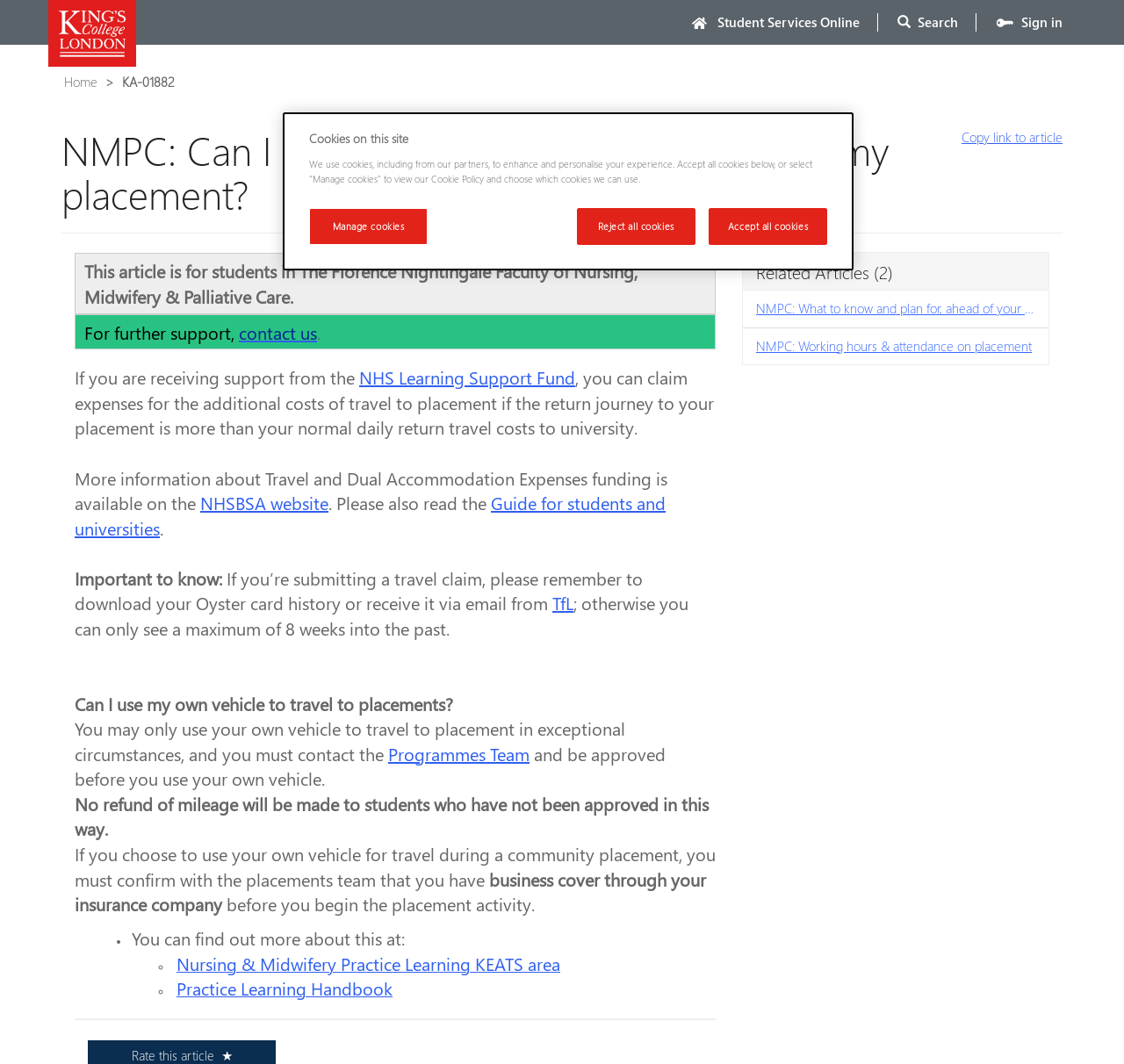Please identify the bounding box coordinates of the clickable region that I should interact with to perform the following instruction: "Contact us". The coordinates should be expressed as four float numbers between 0 and 1, i.e., [left, top, right, bottom].

None